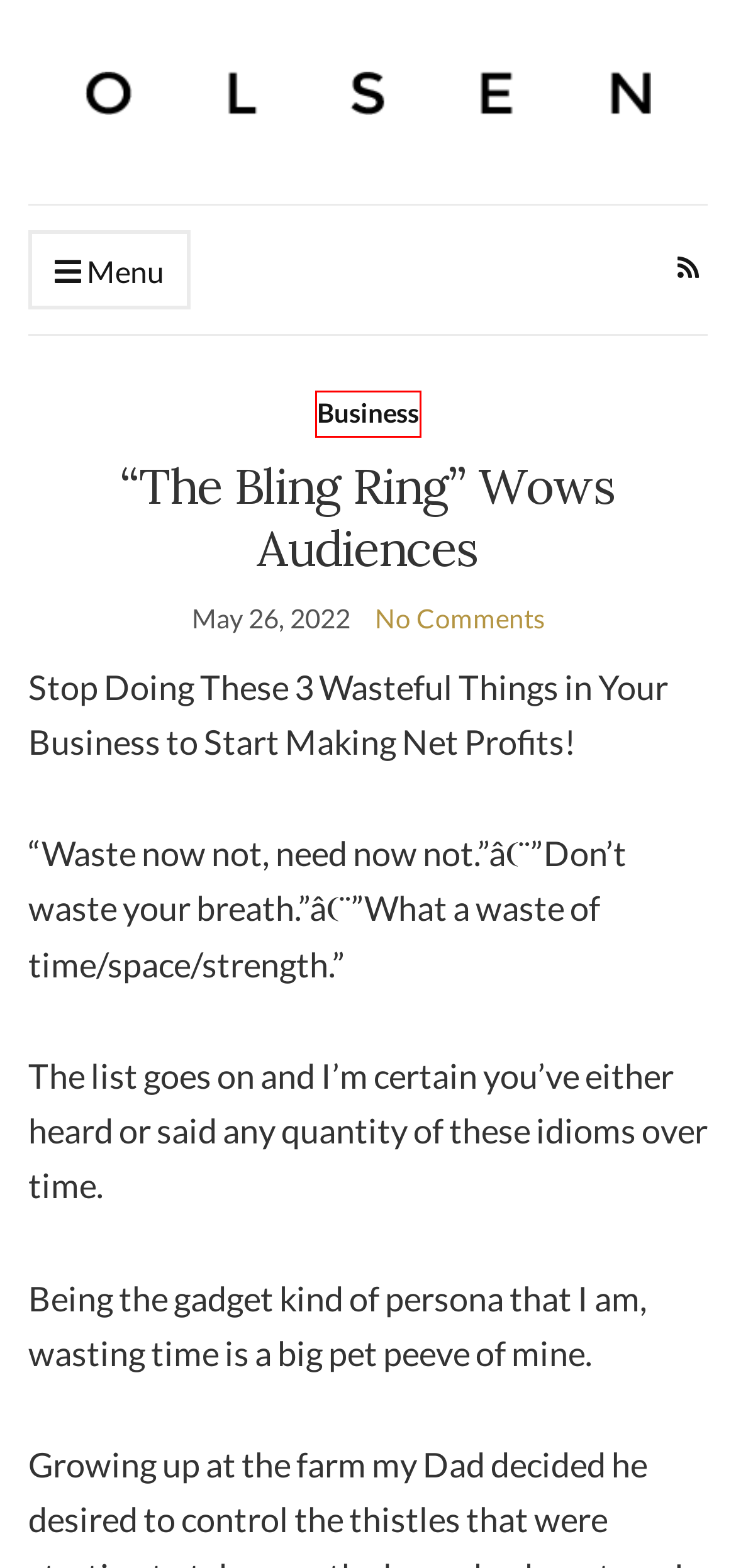Inspect the provided webpage screenshot, concentrating on the element within the red bounding box. Select the description that best represents the new webpage after you click the highlighted element. Here are the candidates:
A. Noxbet88 | Situs Online Server Thailand dengan Banyak Keuntungan
B. Business – 6009876
C. Casino Traps And How You Can Avoid Them – 6009876
D. Masters Degrees – They’re Not Just for Campus Anymore – 6009876
E. SLOT DEPOSIT 5000 > Situs Slot Pulsa Deposit 5000 Gacor Tanpa Potongan Terbaik
F. Naga138 : Link Situs VIP Gacor Scatter Hitam Dari Mahjong Ways 2
G. SERUBET : Inilah Zona Agen Slot Dana Qris Paling Praktis
H. Premium WordPress Themes, Templates & Plugins

B